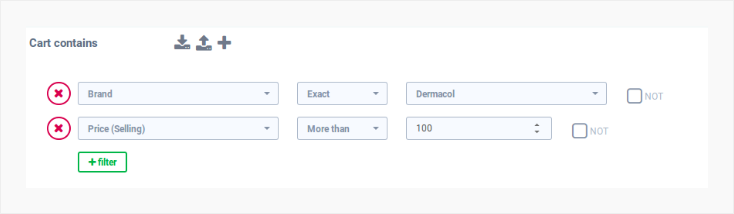Compose a detailed narrative for the image.

The image displays a user interface section titled "Cart contains," featuring various filter options for customizing product selections. The layout includes filters for specifying the brand, with a dropdown set to "Exact" and the selected brand labeled as "Dermacol." Additionally, there is a price filter indicating "More than 100" in the context of the selling price. Each filter option is accompanied by a red cross icon for removing the selected criteria, and a green button labeled "+ filter" for adding new filters. This setup is designed to help users segment customers based on specific cart contents, enhancing personalization in product recommendations.